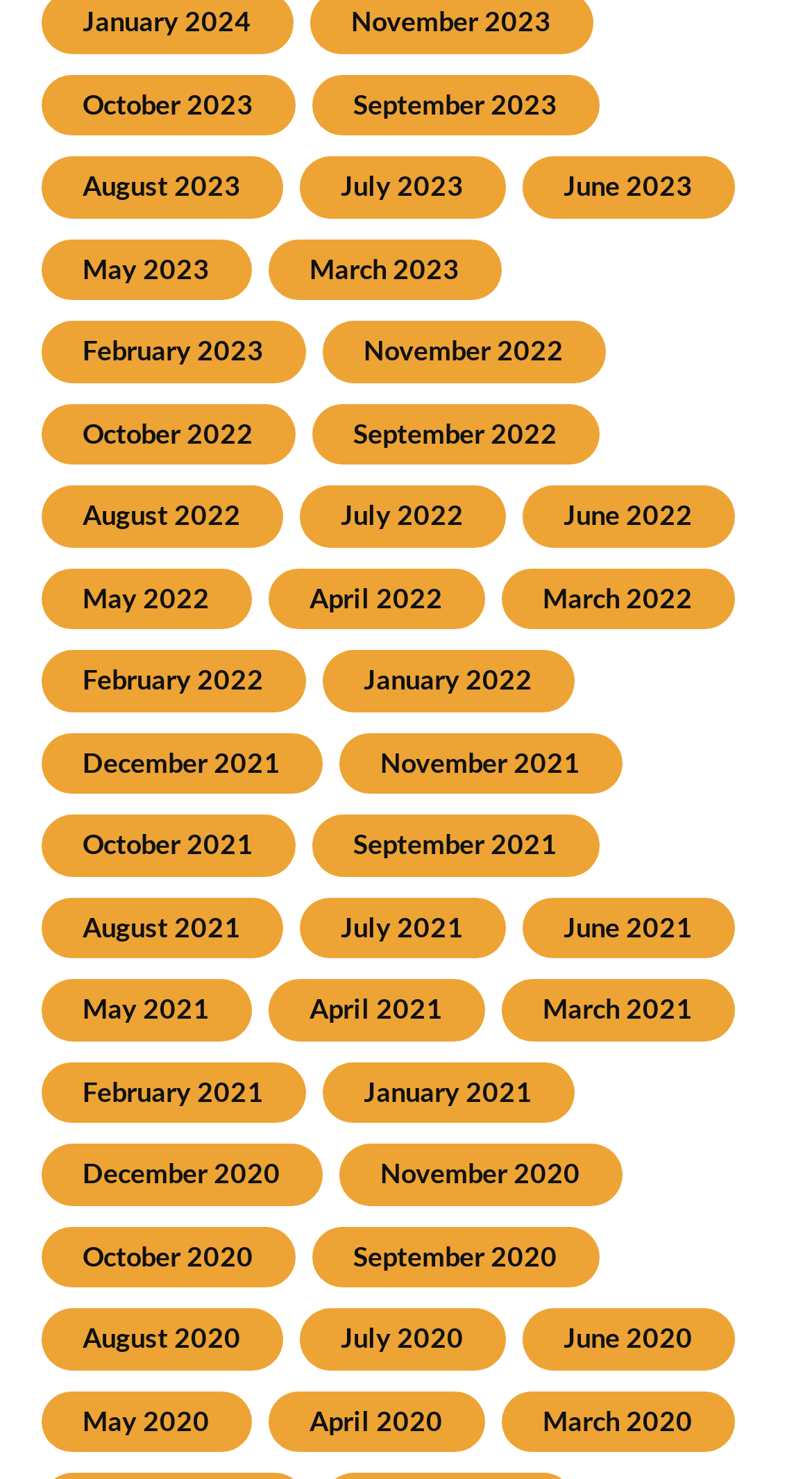How many links are there for the year 2023?
Please respond to the question with a detailed and informative answer.

I counted the number of links for the year 2023 by examining the links on the webpage. There are 6 links for the year 2023, which are January 2023, February 2023, March 2023, April 2023, May 2023, and June 2023.